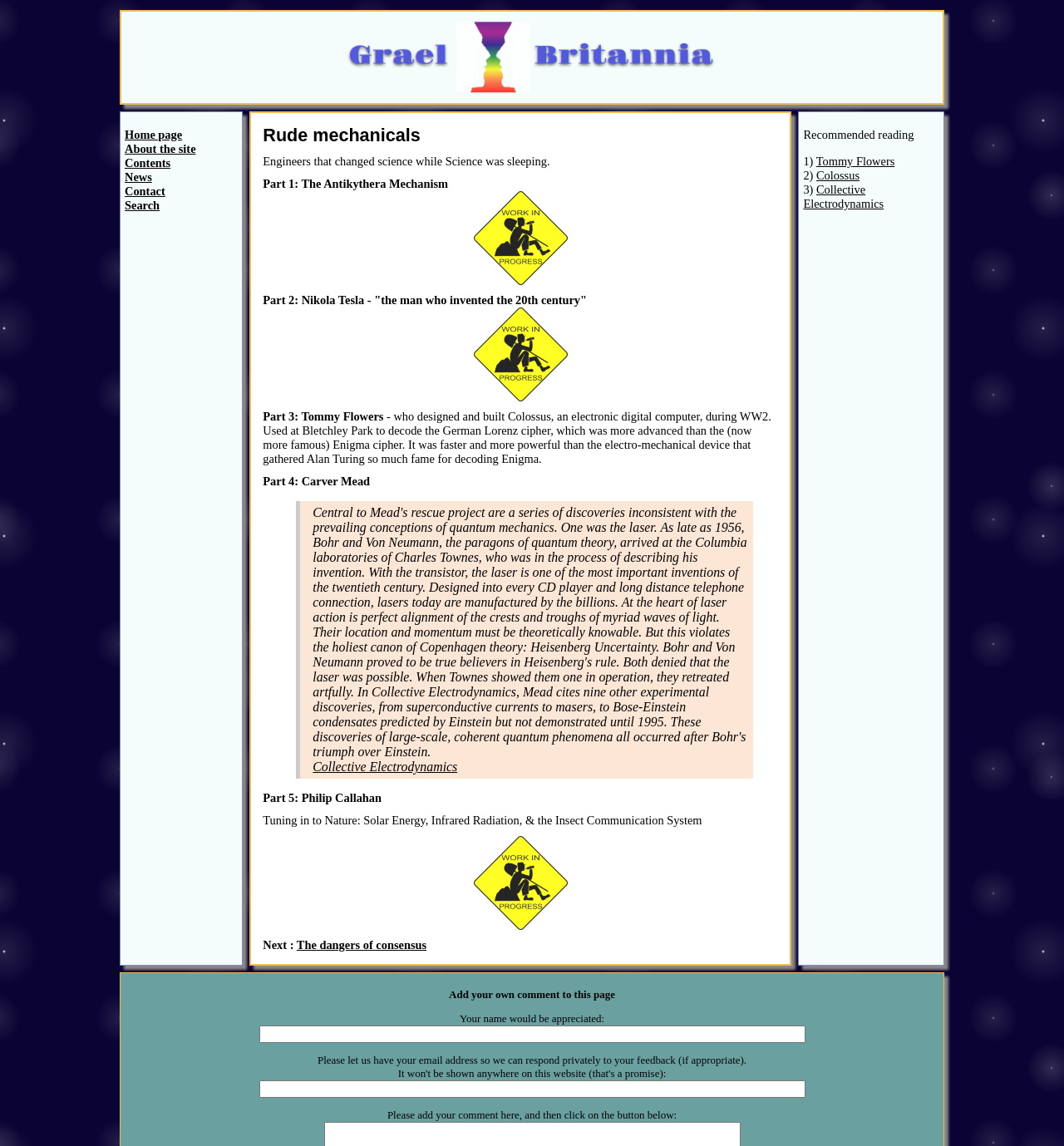Locate the bounding box coordinates of the clickable area to execute the instruction: "Search the site". Provide the coordinates as four float numbers between 0 and 1, represented as [left, top, right, bottom].

[0.117, 0.174, 0.15, 0.185]